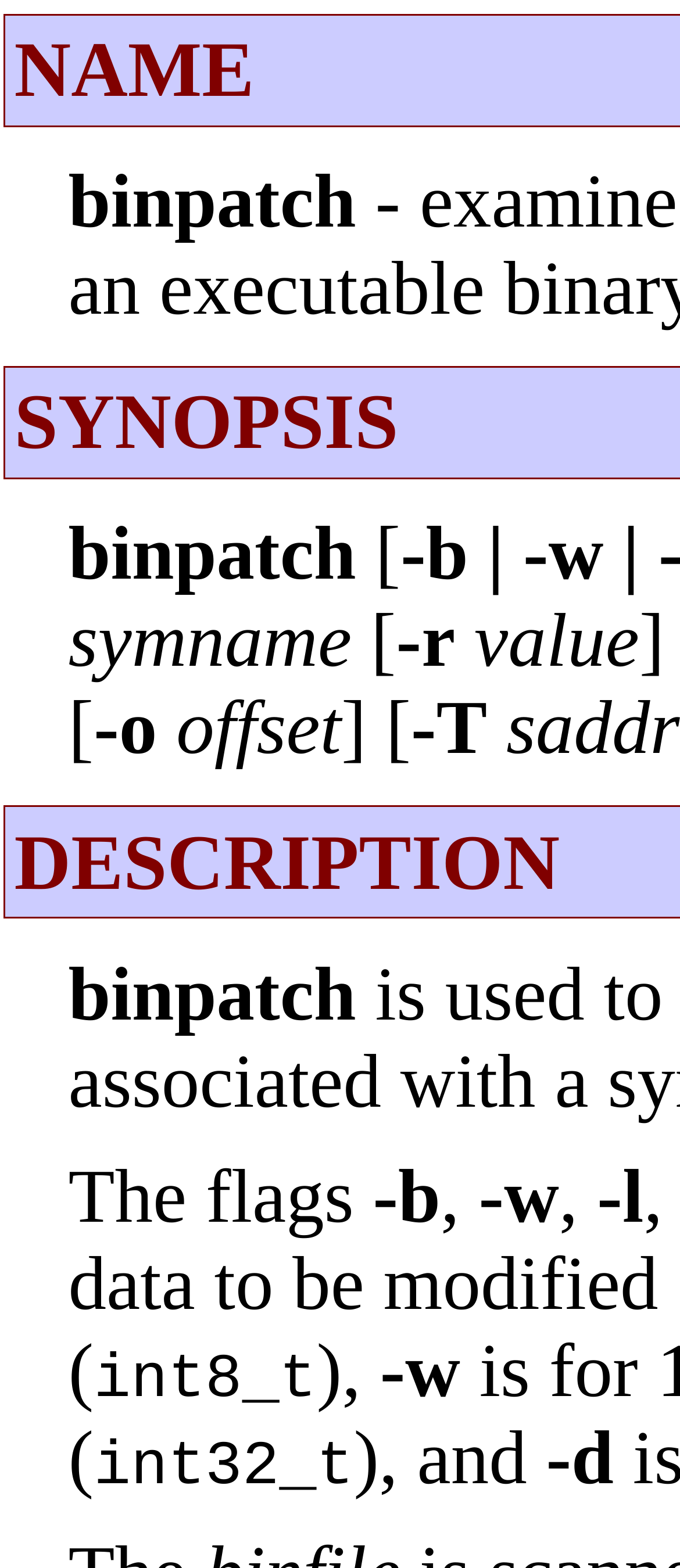Provide an in-depth caption for the webpage.

This webpage appears to be a documentation or reference page for a specific technical topic, likely related to programming or computer science. 

At the top of the page, there is a title "binpatch" followed by a series of characters, including "[", "|", "-", and "w". 

Below the title, there are several sections of text, each with a label or keyword followed by a value or description. For example, "symname" is followed by a value, and "offset" is followed by a value "saddr". 

Further down the page, there is a section that explains "The flags" with values "b", "w", and "l". 

The page also contains several references to data types, including "int8_t" and "int32_t", which are likely related to programming languages such as C or C++. 

Overall, the page appears to be a technical reference or documentation page, providing detailed information about a specific topic or system.